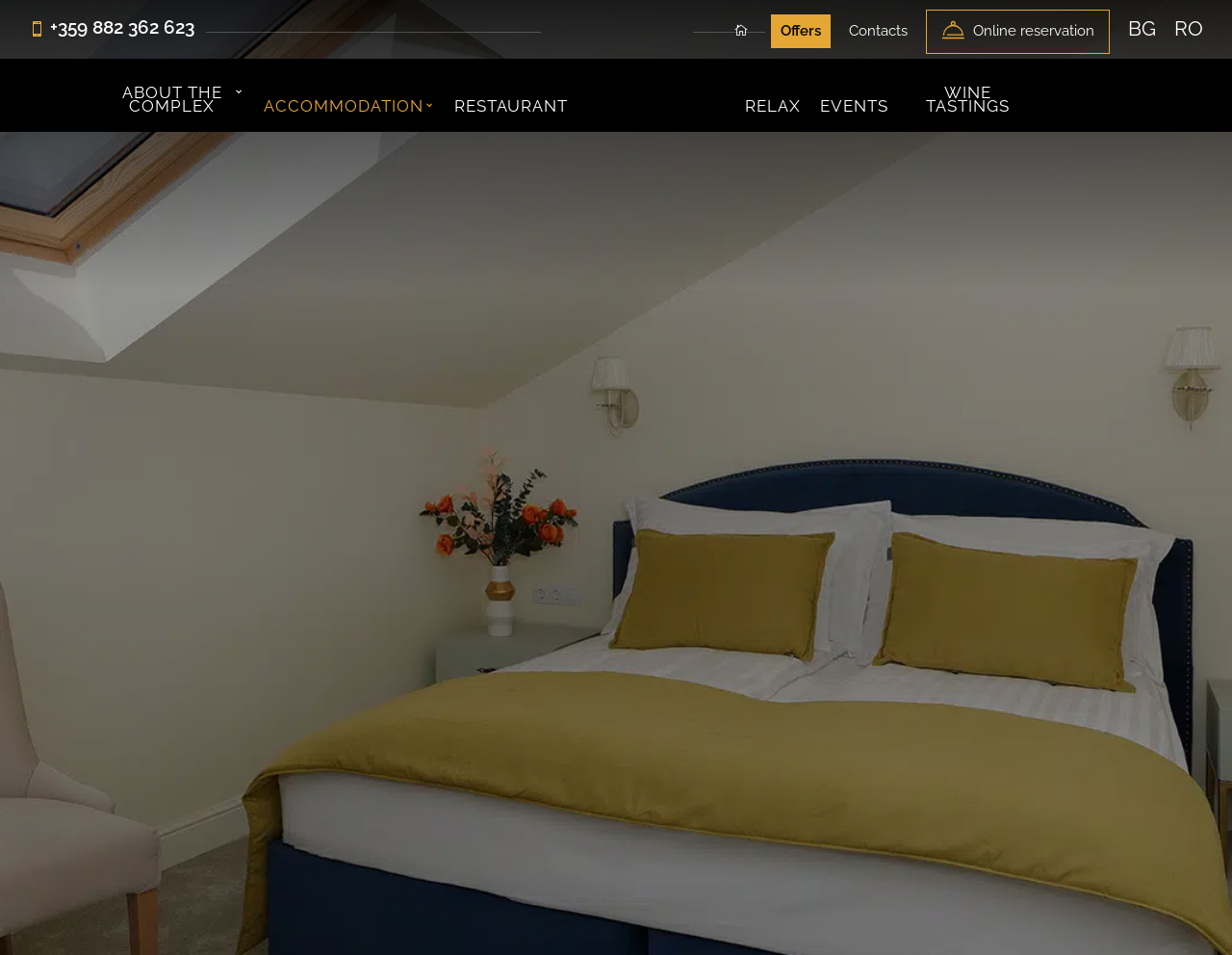Please look at the image and answer the question with a detailed explanation: What activities are available at the resort?

I found the activities available at the resort by looking at the link elements with the OCR text 'WINE TASTINGS', 'RELAX', and 'EVENTS' which are likely activities or services offered by the resort.